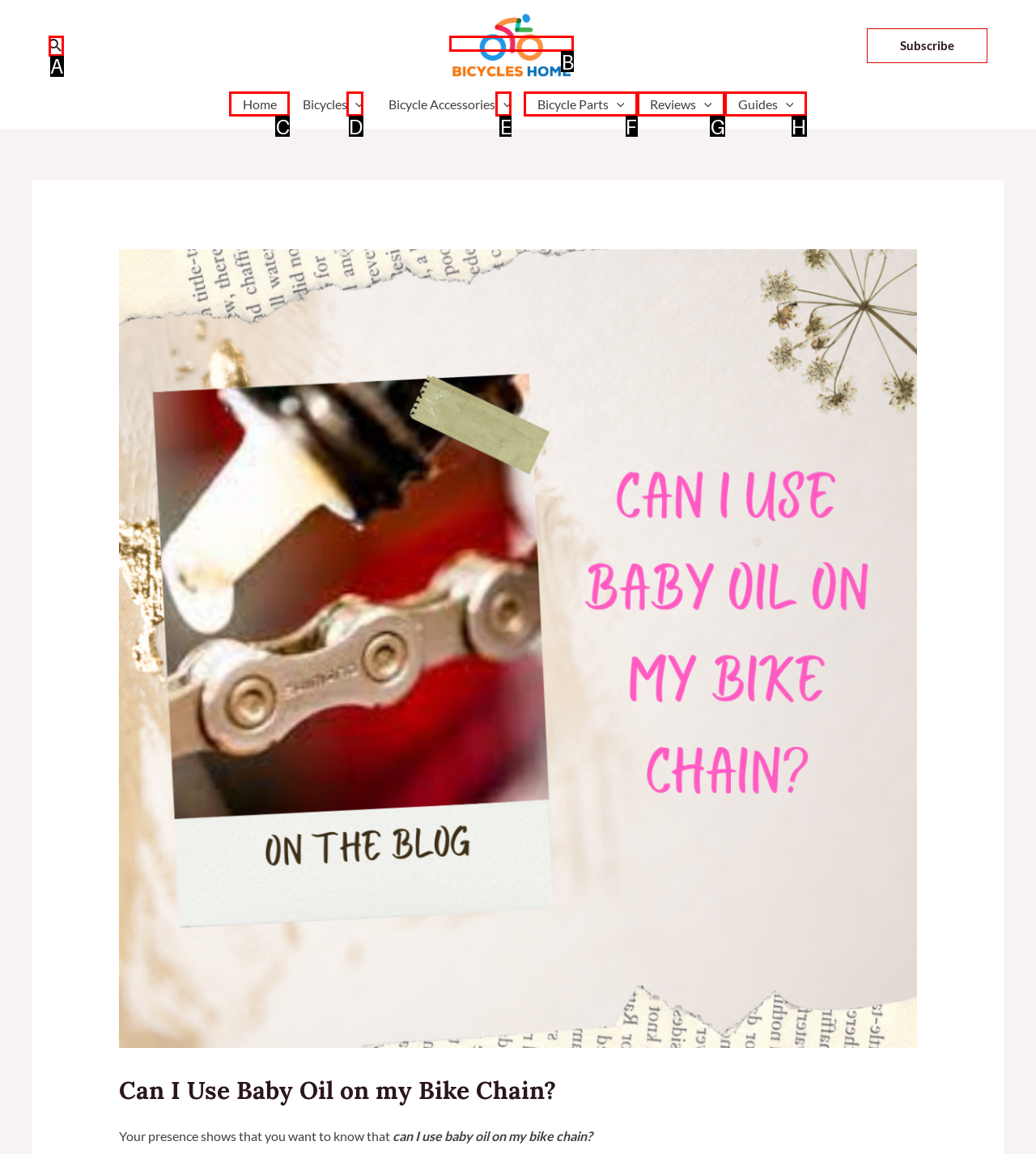Identify the option that corresponds to the given description: Bicycle Parts. Reply with the letter of the chosen option directly.

F